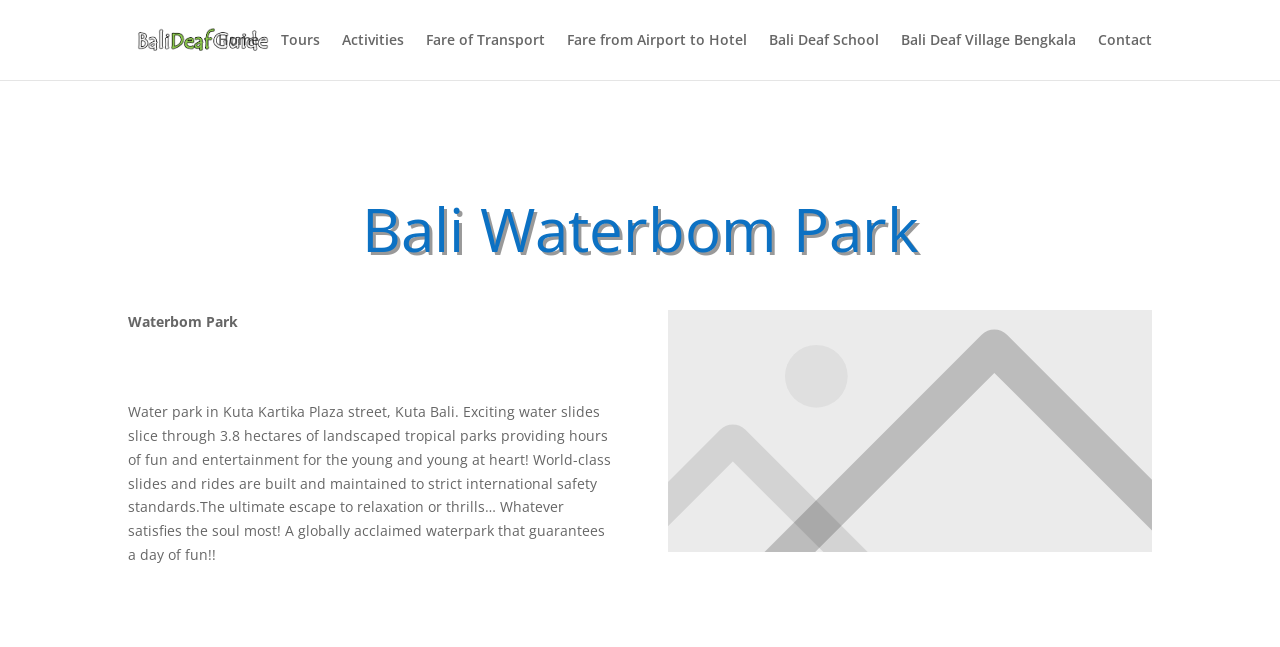What is the purpose of the water park?
Using the information from the image, provide a comprehensive answer to the question.

I found the answer by reading the static text element on the webpage, which says '...hours of fun and entertainment for the young and young at heart!...'. This text suggests that the purpose of the water park is to provide fun and entertainment for visitors.